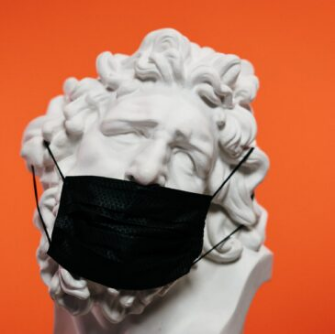Please look at the image and answer the question with a detailed explanation: What style is the sculpture depicted in?

The caption states that the image features a classical-style sculpture, characterized by intricate details of the hair and facial features, which is a traditional art form that is being contrasted with modern themes.